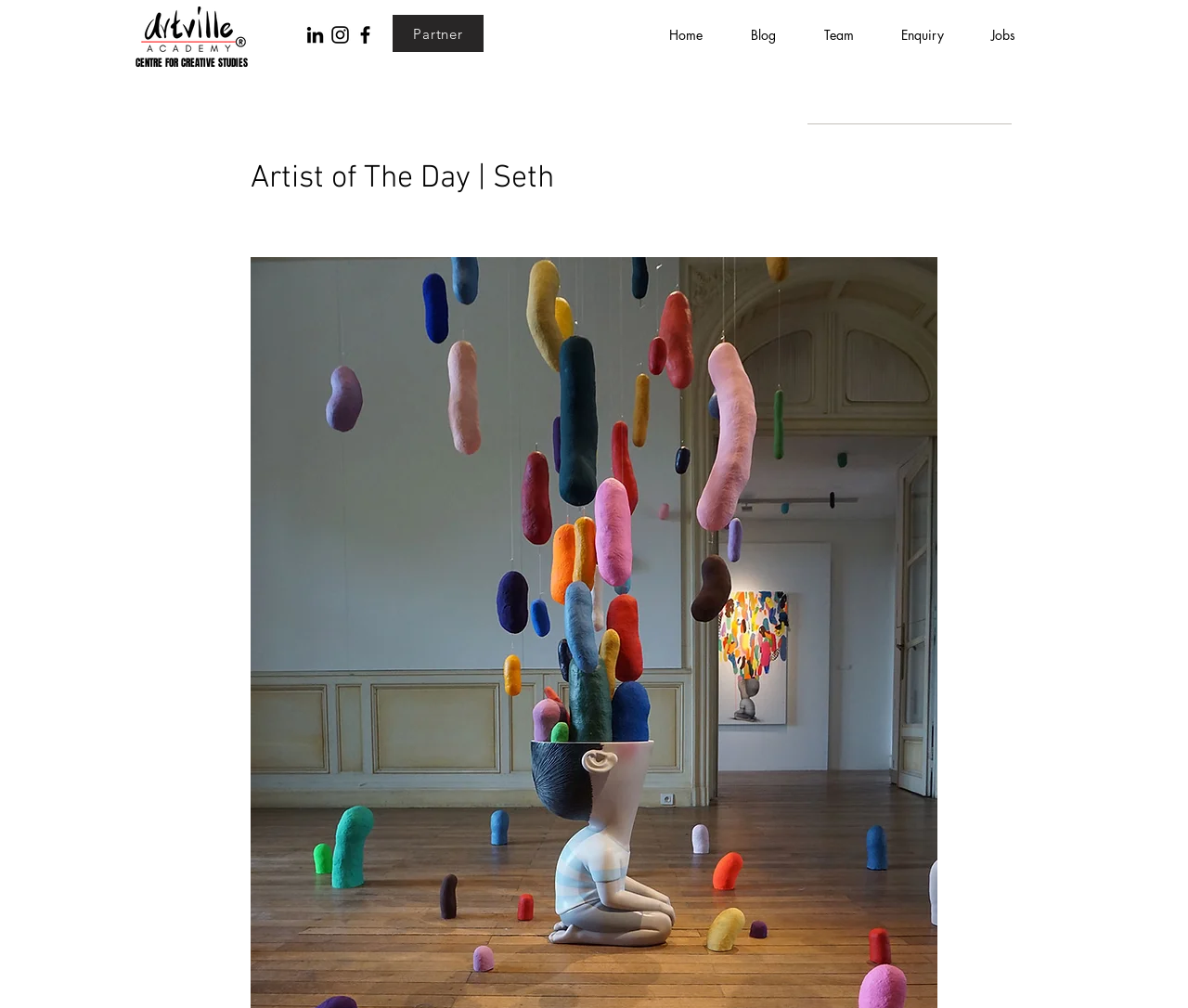Identify the bounding box coordinates of the clickable region required to complete the instruction: "Visit the blog page". The coordinates should be given as four float numbers within the range of 0 and 1, i.e., [left, top, right, bottom].

[0.612, 0.017, 0.673, 0.053]